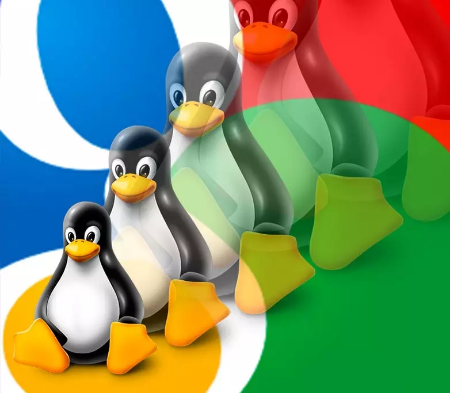Explain the scene depicted in the image, including all details.

The image features a playful representation of multiple penguin characters, symbolically reflecting the concept of Google’s Penguin algorithm updates in a vibrant and engaging manner. In the foreground, a distinct, cartoonish penguin with a black and white body stands out, complemented by colorful background elements suggesting the signature colors of Google. Behind this main character, additional penguin figures appear in varying sizes and shades, creating a sense of motion and depth. The blending of colors in the background, which echoes Google's iconic logo, emphasizes the connection to digital marketing and SEO strategies. This artwork visually encapsulates the theme of continual updates and enhancements associated with Google's SEO paradigm, particularly the Penguin updates, aimed at improving search engine results and combating spammy websites.